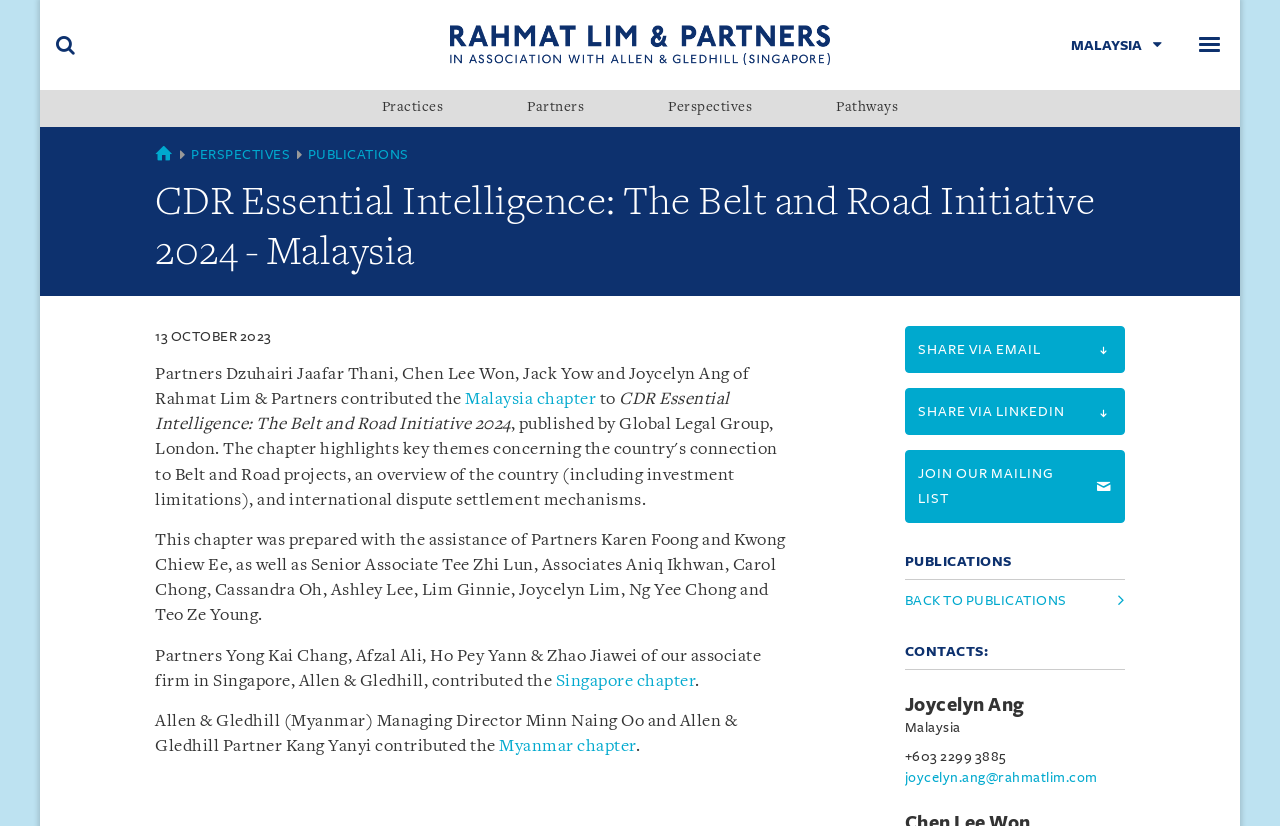Reply to the question below using a single word or brief phrase:
How many social media sharing options are available?

3